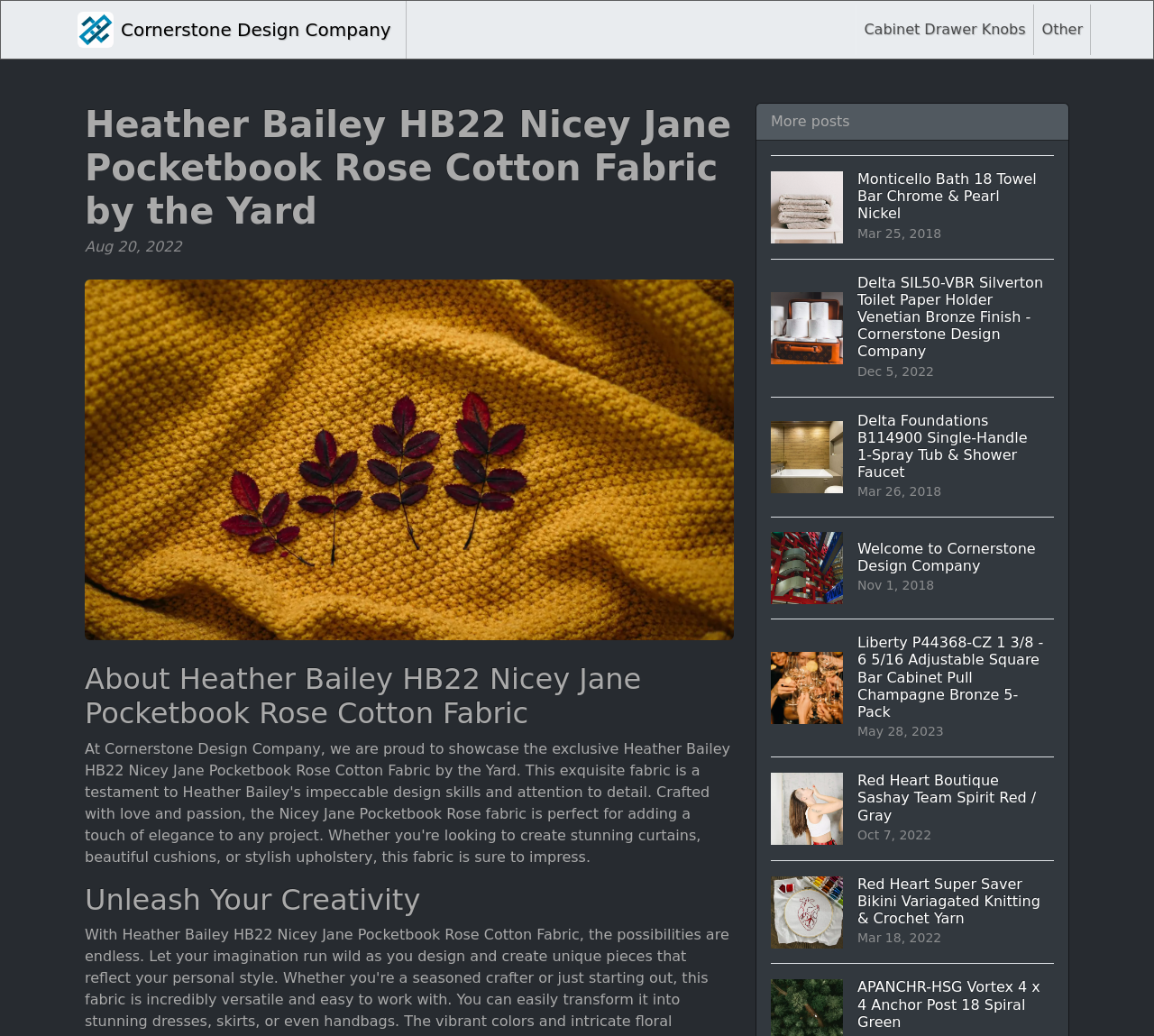How many links are there under the header 'Other'?
From the screenshot, provide a brief answer in one word or phrase.

6